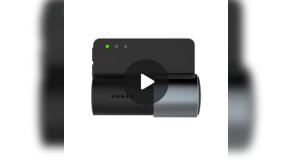What feature does the dash cam provide for driving safety?
Refer to the image and provide a concise answer in one word or phrase.

GPS speed tracking